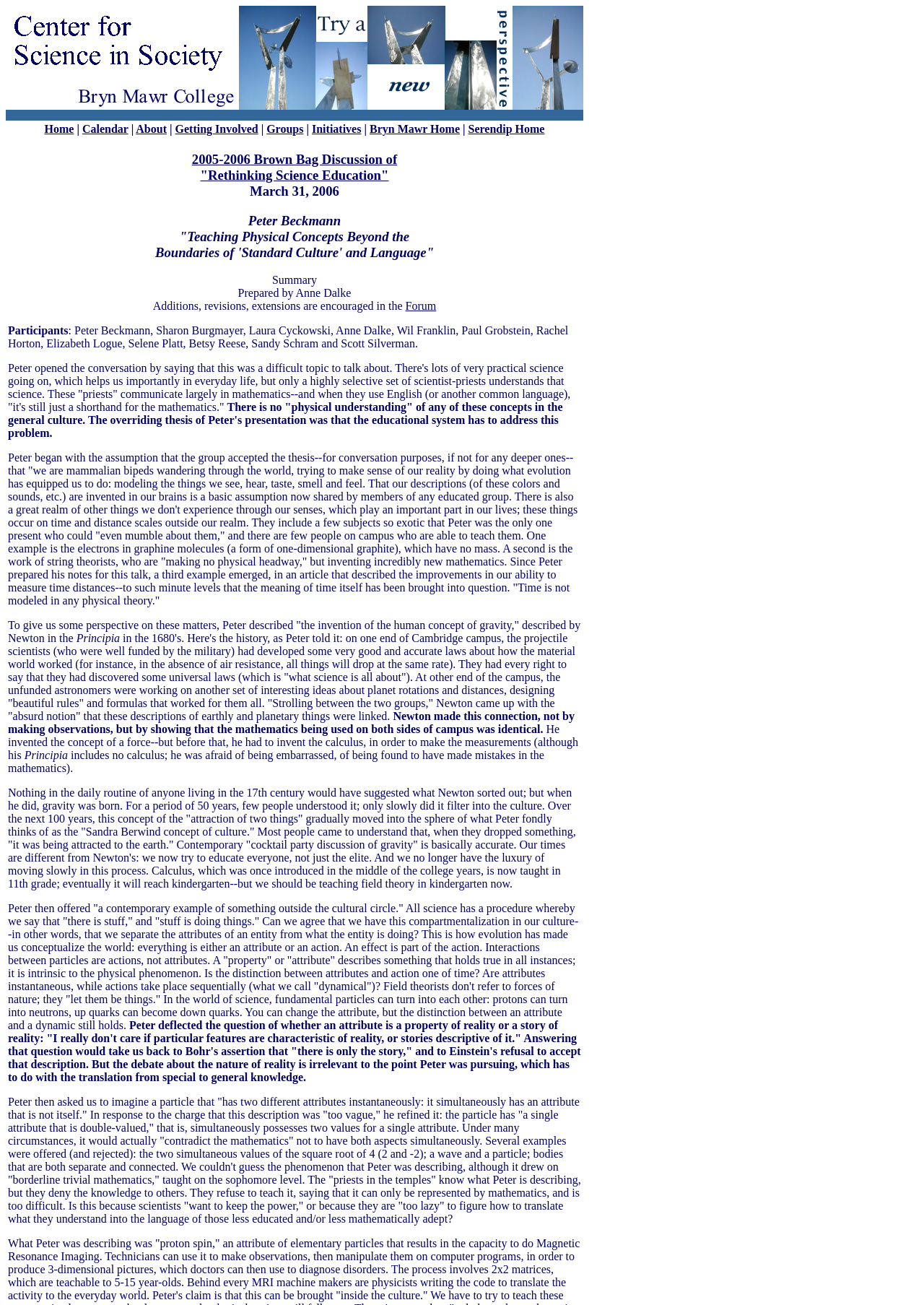Please locate the bounding box coordinates of the element that should be clicked to achieve the given instruction: "Read the 'Principia' reference".

[0.026, 0.574, 0.077, 0.584]